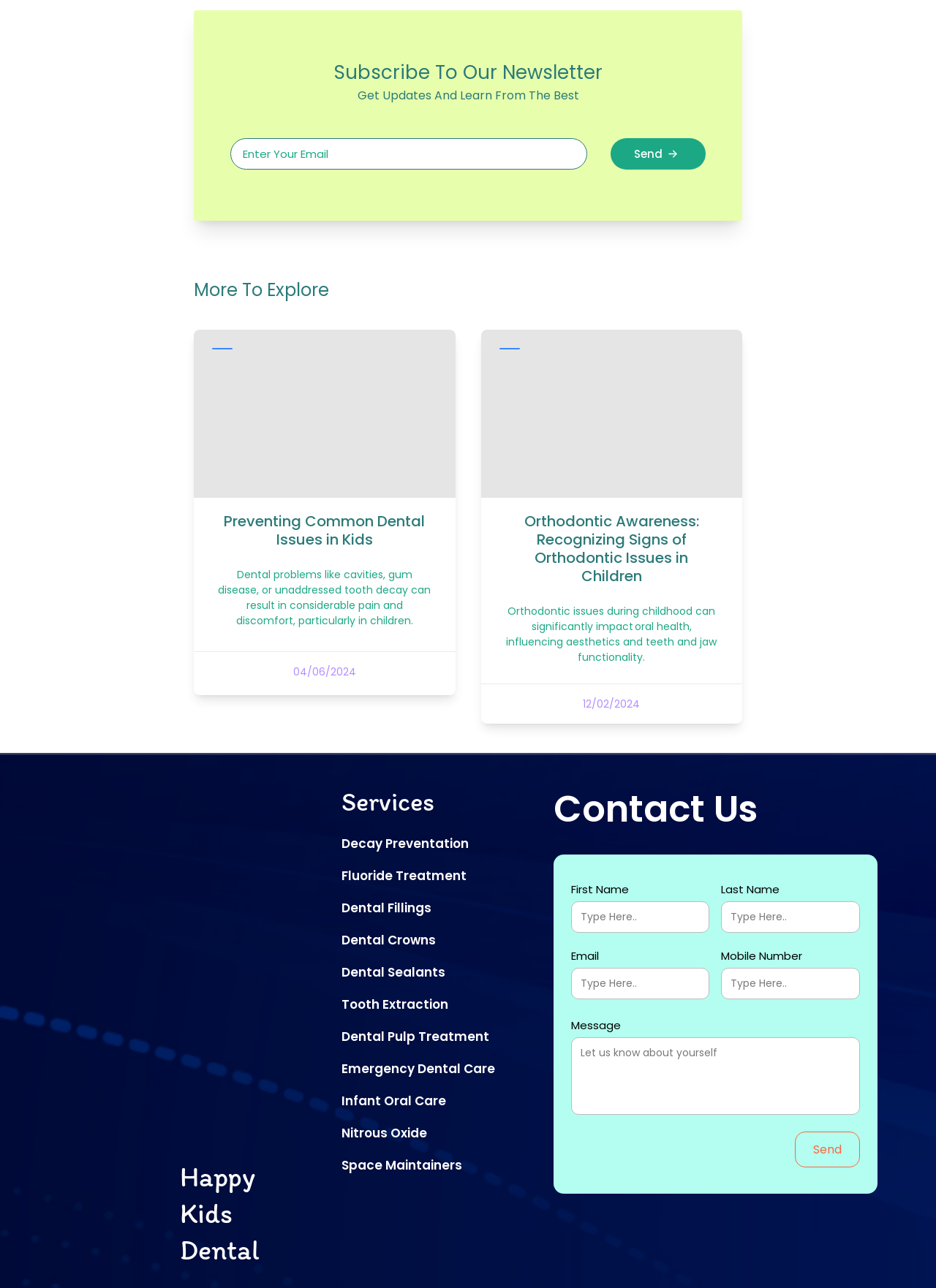What is the topic of the article with the image of a child?
Make sure to answer the question with a detailed and comprehensive explanation.

The article with the image of a child is located in the middle of the webpage, and it has a heading, a link, and an image. The heading says 'Preventing Common Dental Issues in Kids', which suggests that the topic of this article is about preventing common dental issues in kids.